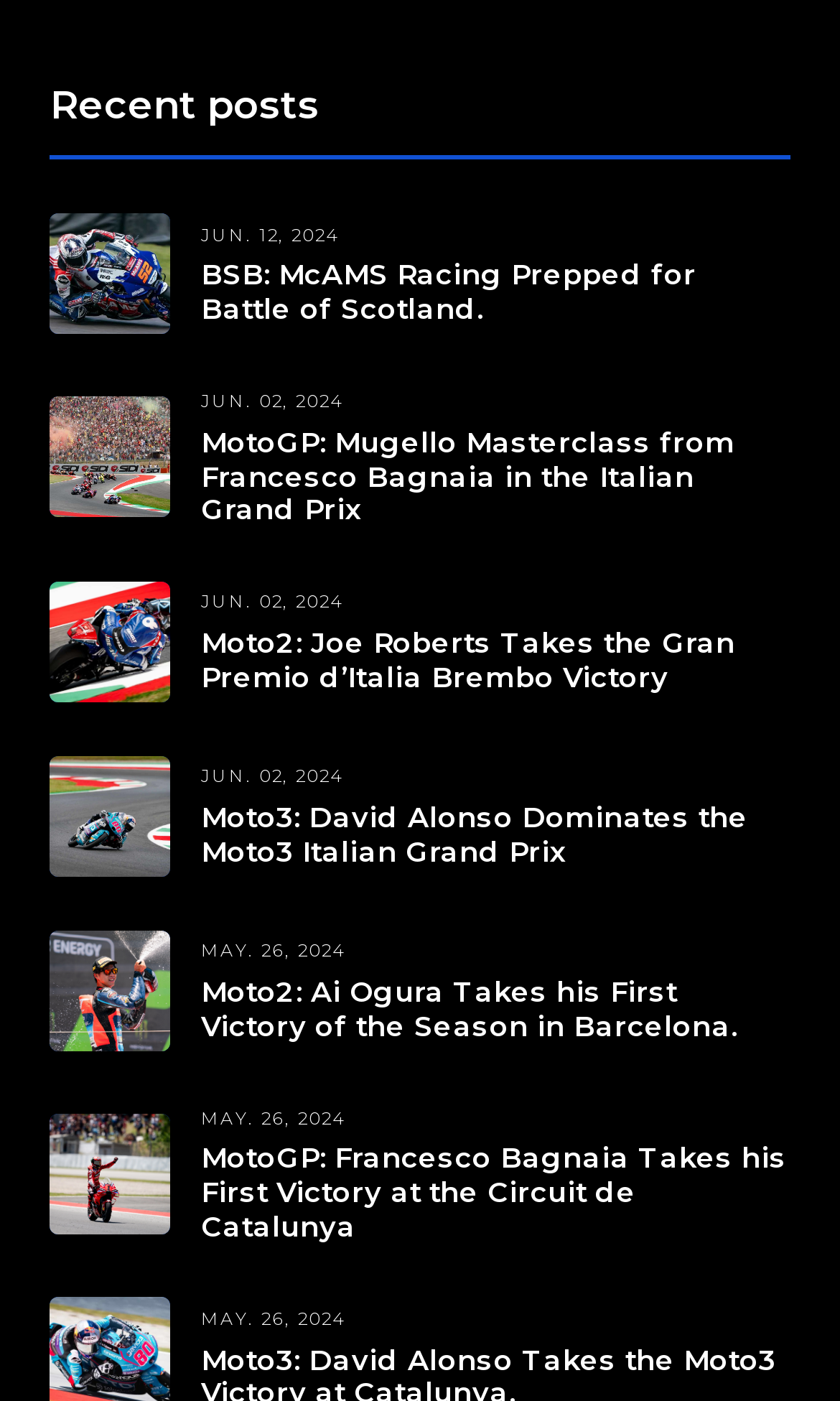What is the topic of the webpage?
Use the information from the screenshot to give a comprehensive response to the question.

Based on the headings and images on the webpage, it appears to be a news or blog website focused on motorcycle racing, with articles about recent races and events.